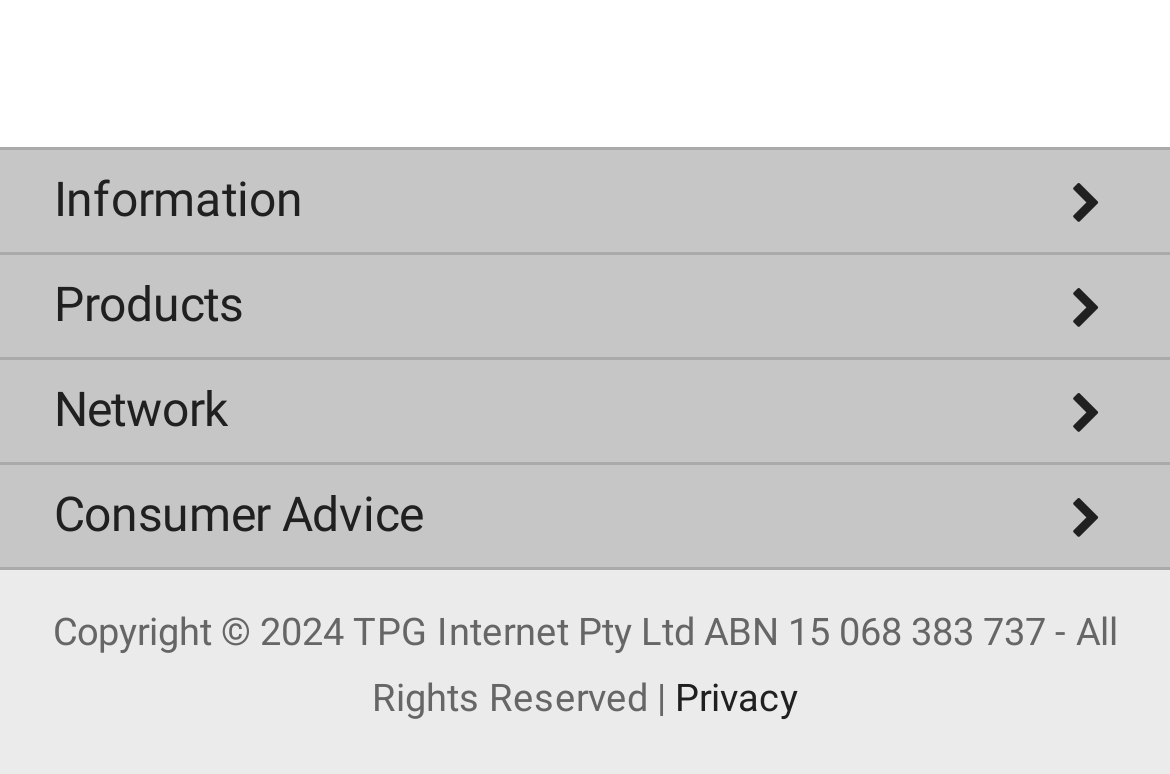Please mark the clickable region by giving the bounding box coordinates needed to complete this instruction: "Learn about TPG".

[0.0, 0.329, 1.0, 0.452]